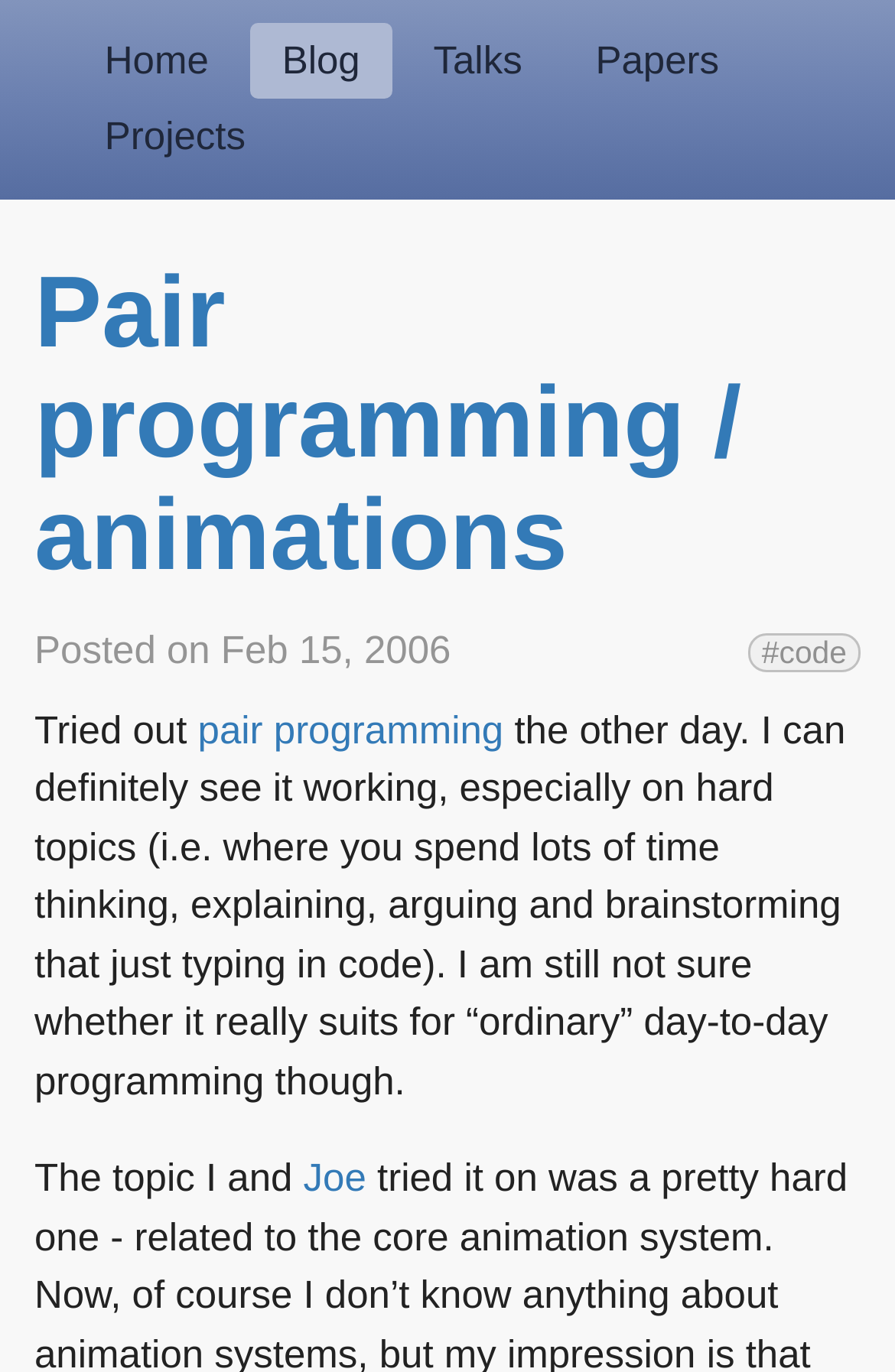Please identify the bounding box coordinates of the clickable area that will allow you to execute the instruction: "read about pair programming".

[0.221, 0.517, 0.563, 0.548]